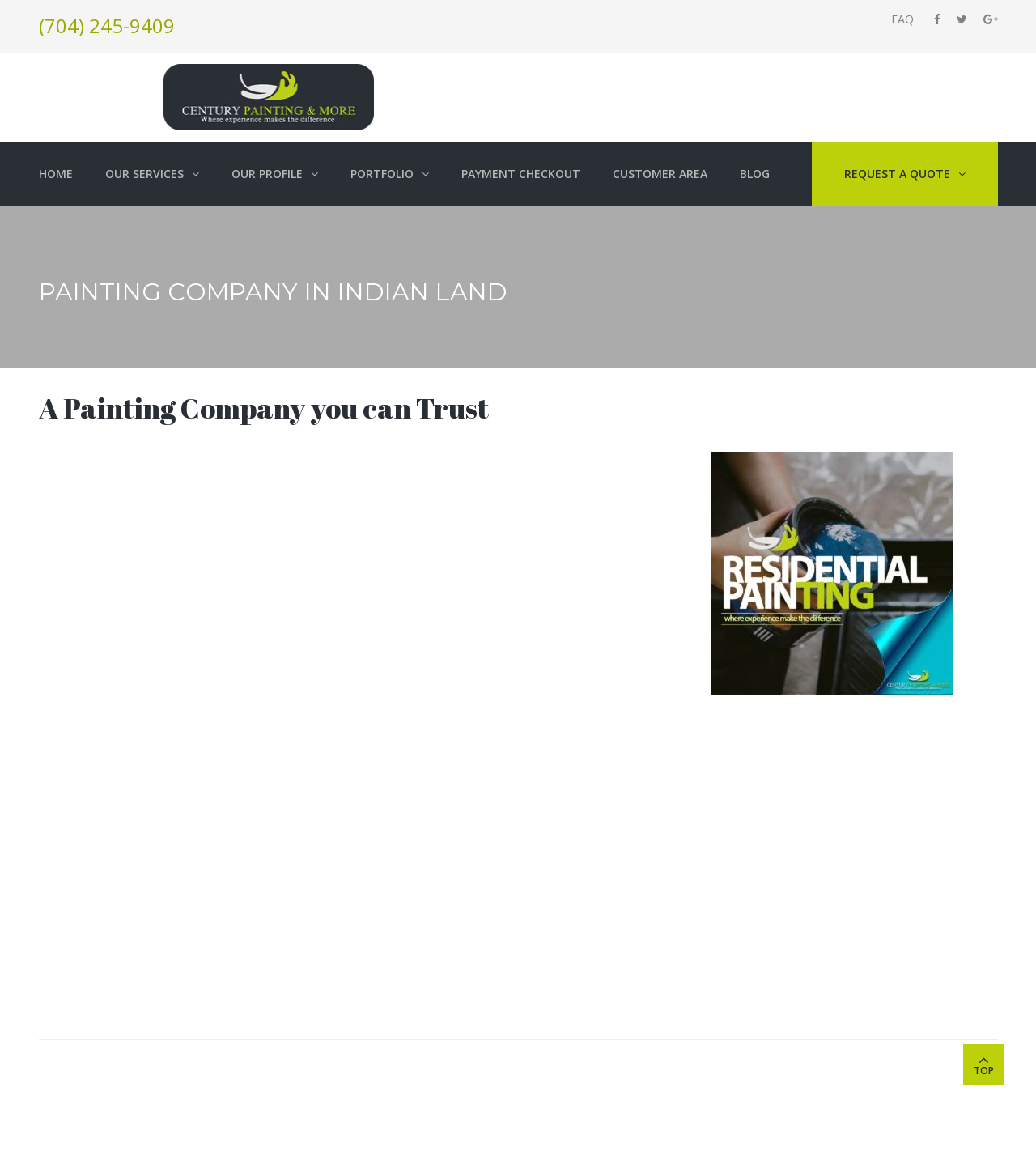Find the bounding box coordinates for the area you need to click to carry out the instruction: "Request a quote". The coordinates should be four float numbers between 0 and 1, indicated as [left, top, right, bottom].

[0.783, 0.121, 0.963, 0.176]